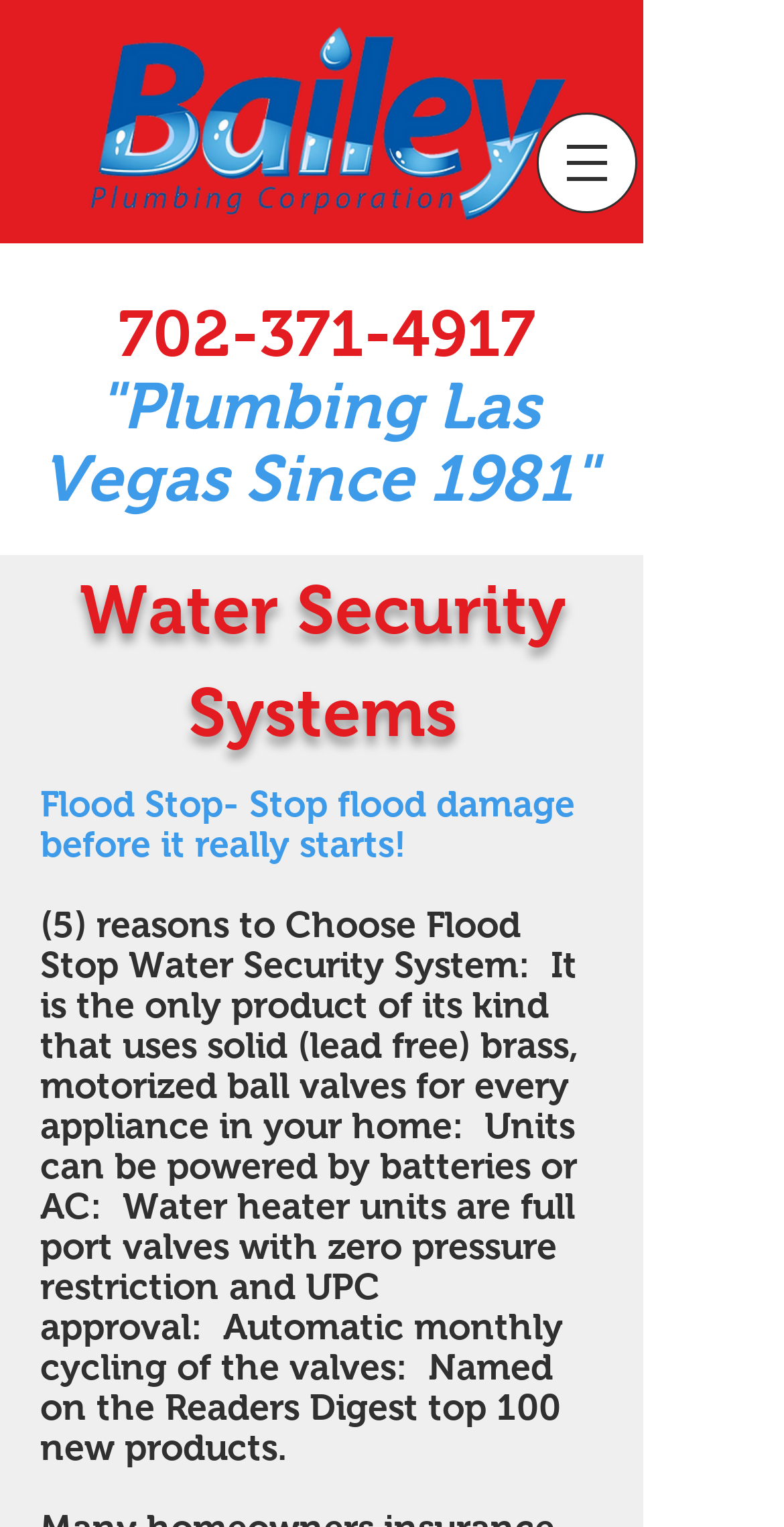What is the name of the system that stops flood damage?
Based on the visual, give a brief answer using one word or a short phrase.

Flood Stop